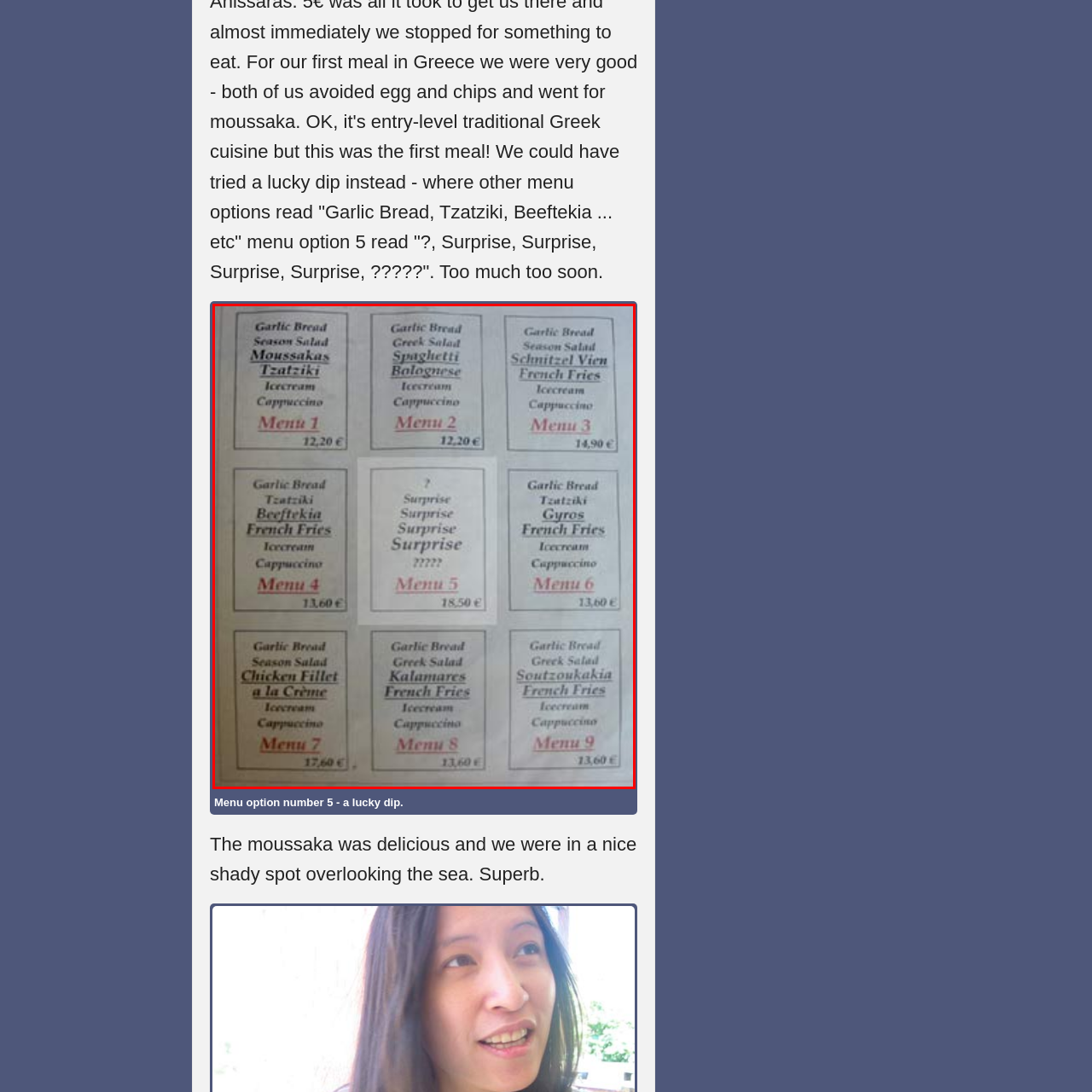What type of cuisine is reflected in the menu options?
Please examine the image highlighted within the red bounding box and respond to the question using a single word or phrase based on the image.

Mediterranean